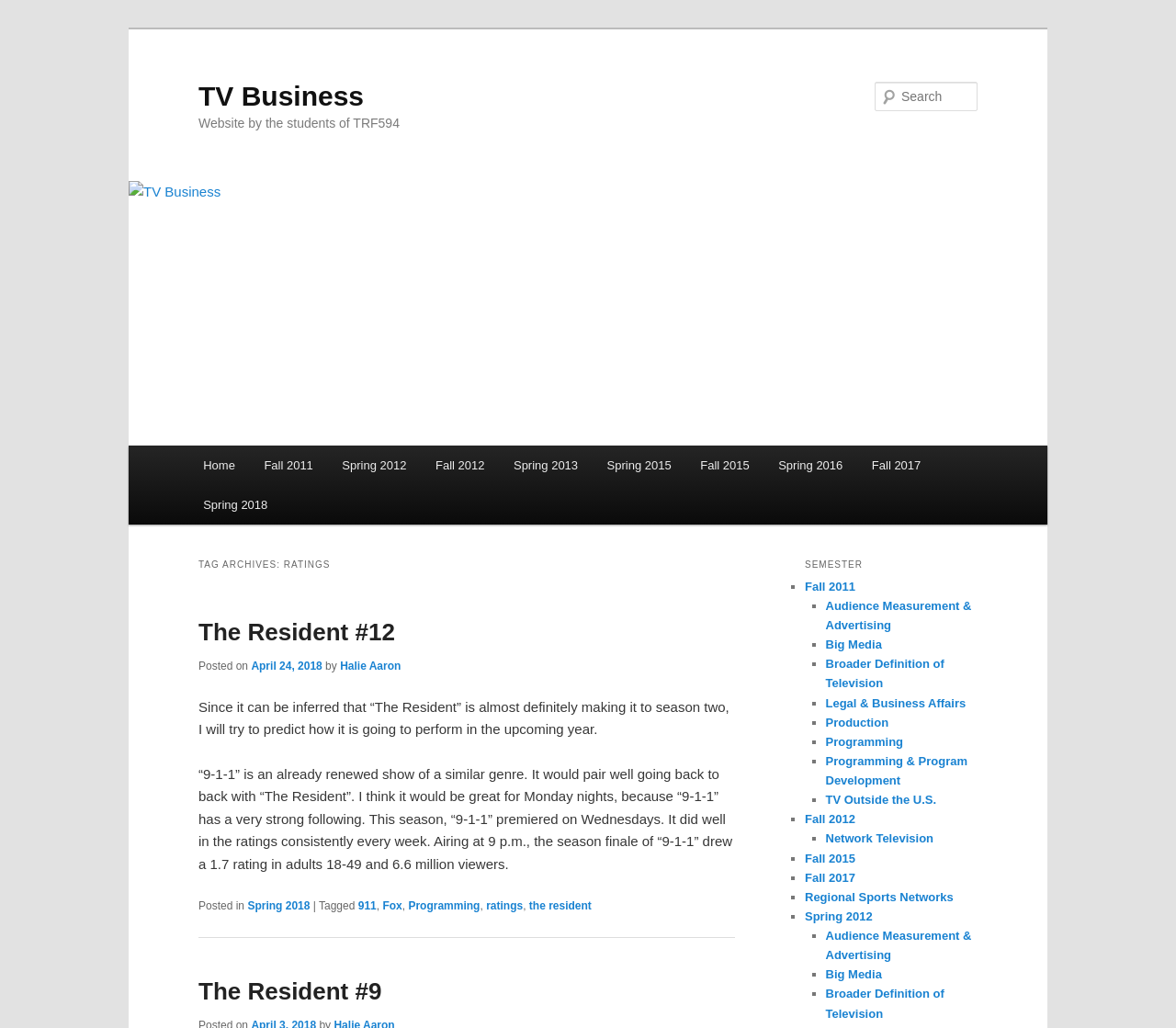What is the rating of '9-1-1' in adults 18-49?
Based on the screenshot, answer the question with a single word or phrase.

1.7